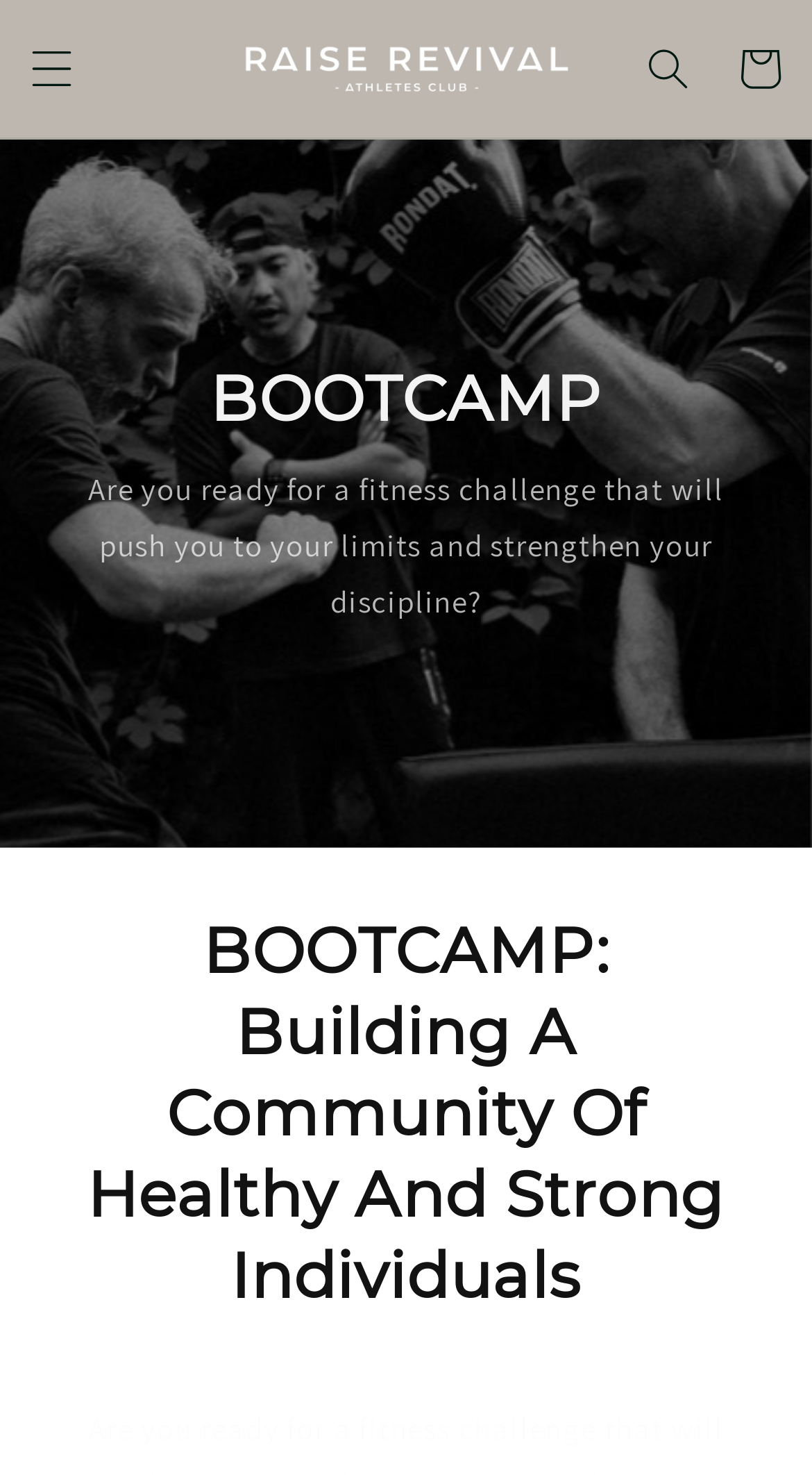What is the function of the search button?
Look at the screenshot and respond with a single word or phrase.

Search